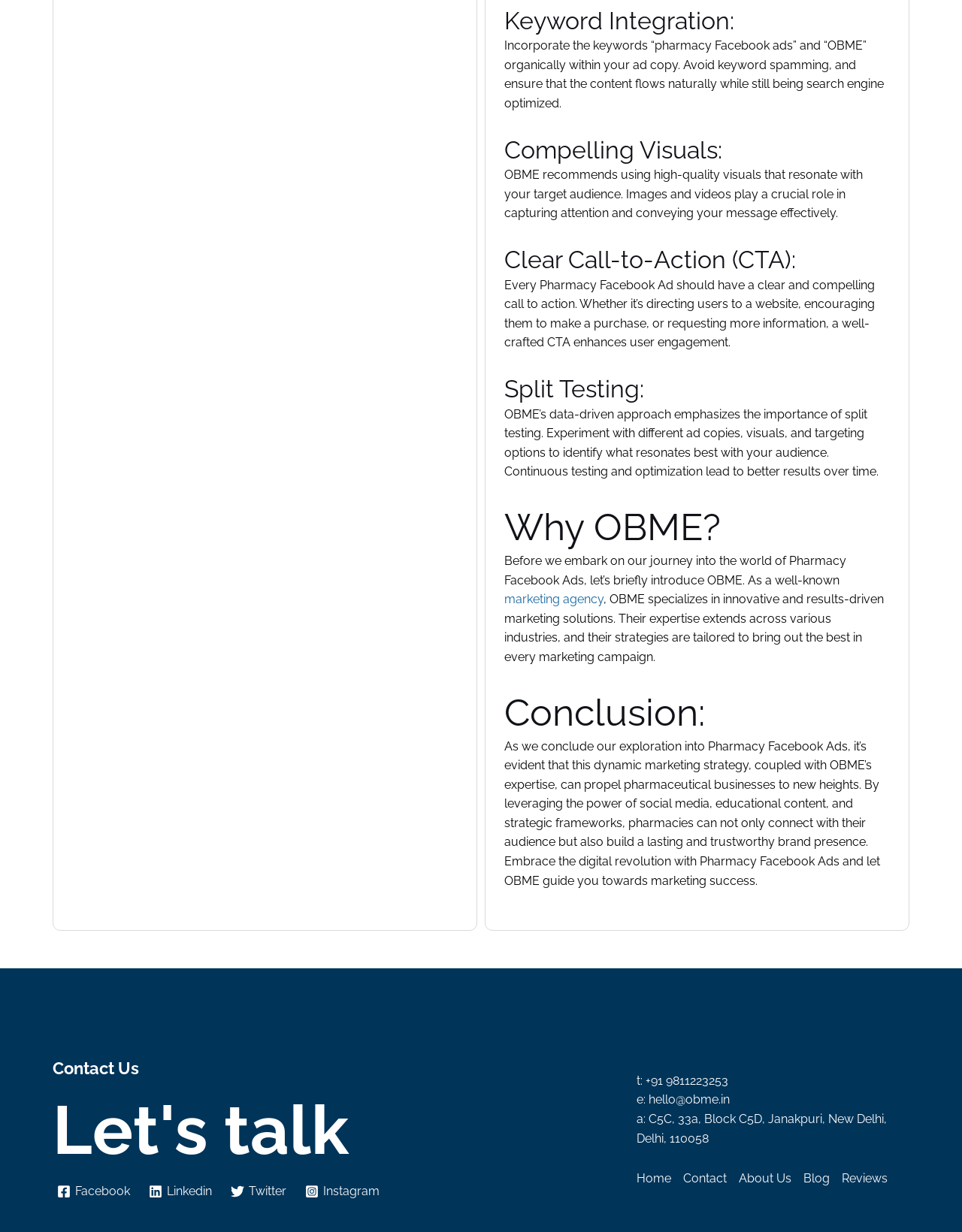Pinpoint the bounding box coordinates of the element that must be clicked to accomplish the following instruction: "contact via email". The coordinates should be in the format of four float numbers between 0 and 1, i.e., [left, top, right, bottom].

None